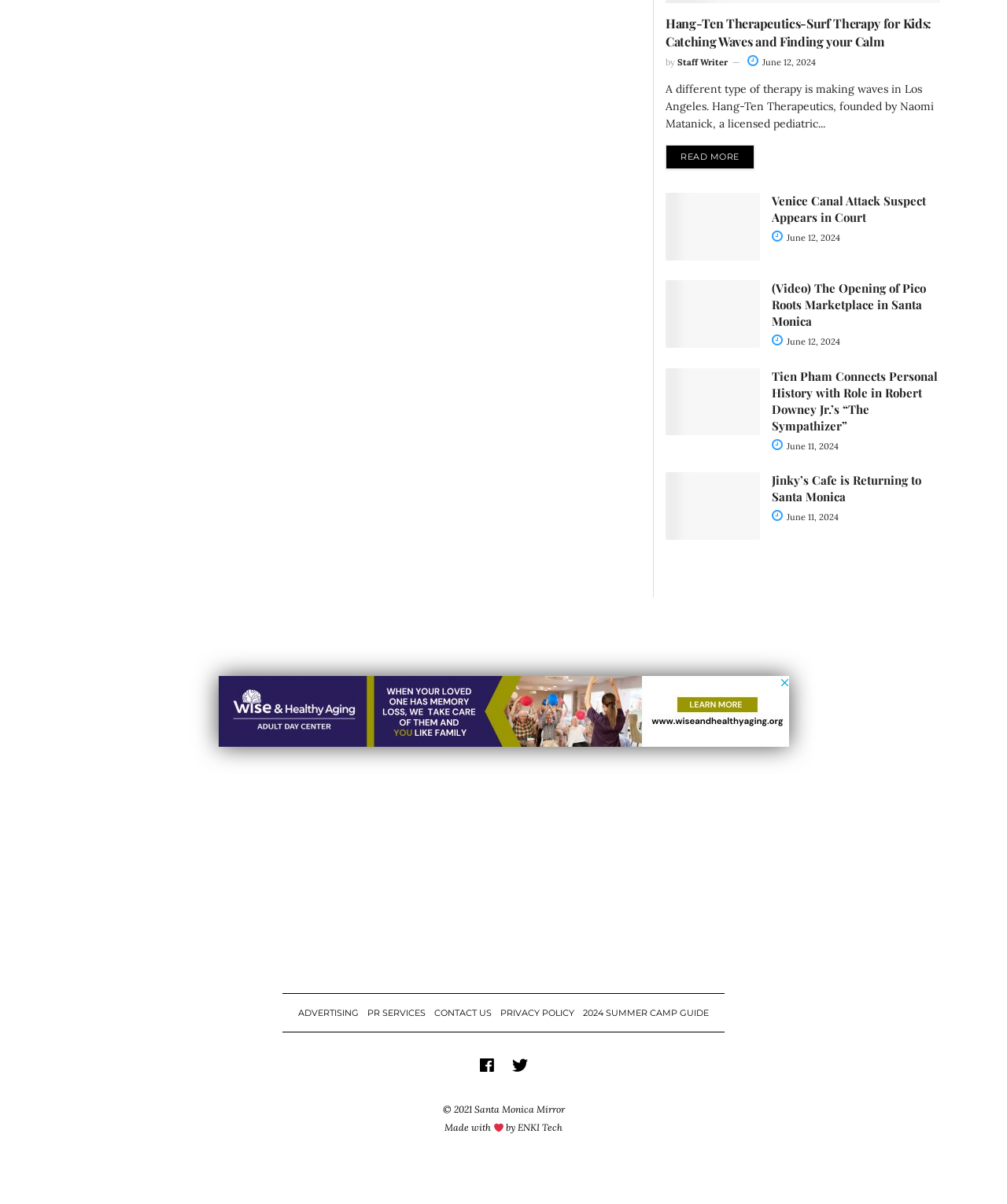With reference to the image, please provide a detailed answer to the following question: What is the date of the second article?

I found the date of the second article by looking at the link element with the text ' June 12, 2024' which is located below the heading of the second article.